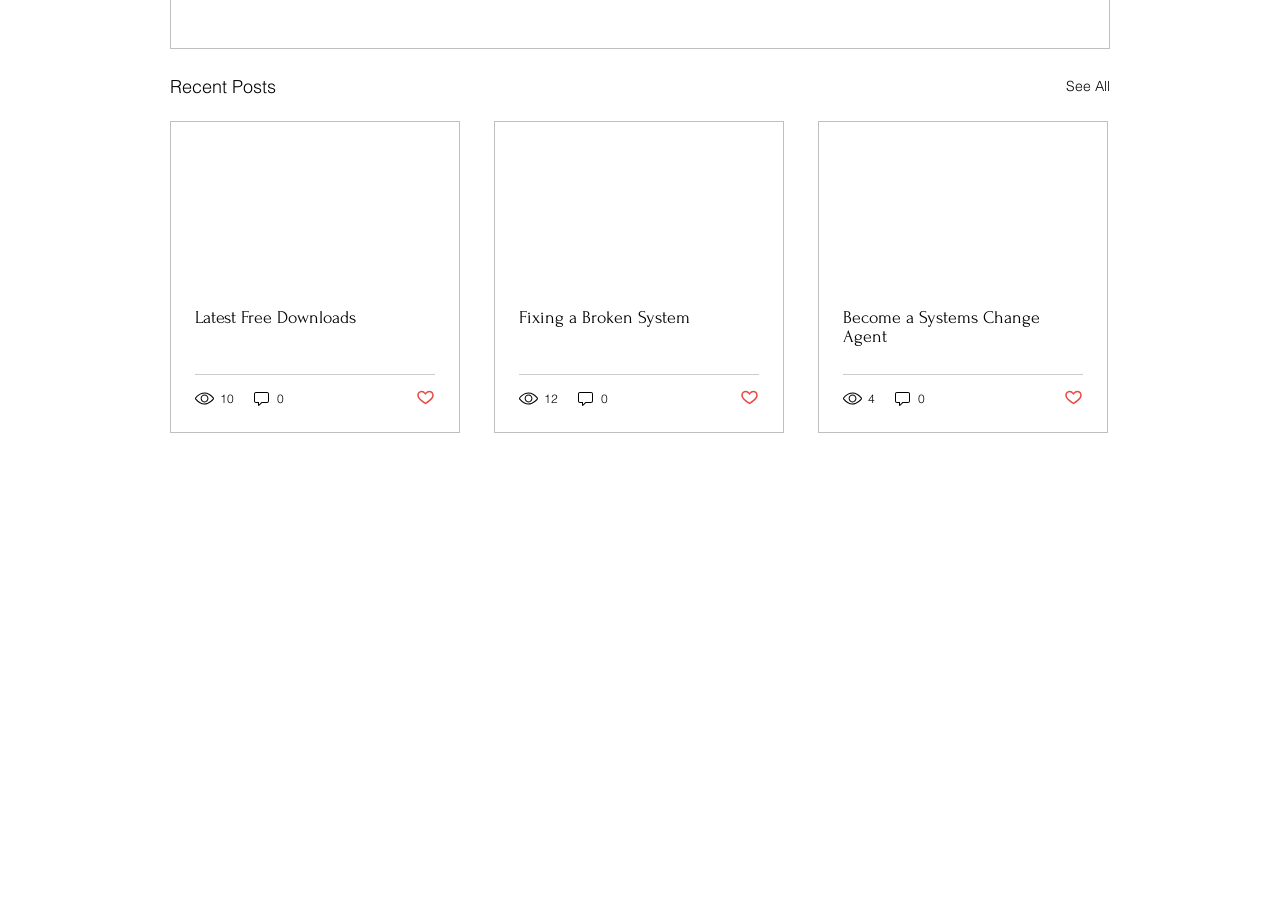Determine the bounding box coordinates for the clickable element required to fulfill the instruction: "Read the post about fixing a broken system". Provide the coordinates as four float numbers between 0 and 1, i.e., [left, top, right, bottom].

[0.405, 0.342, 0.593, 0.363]